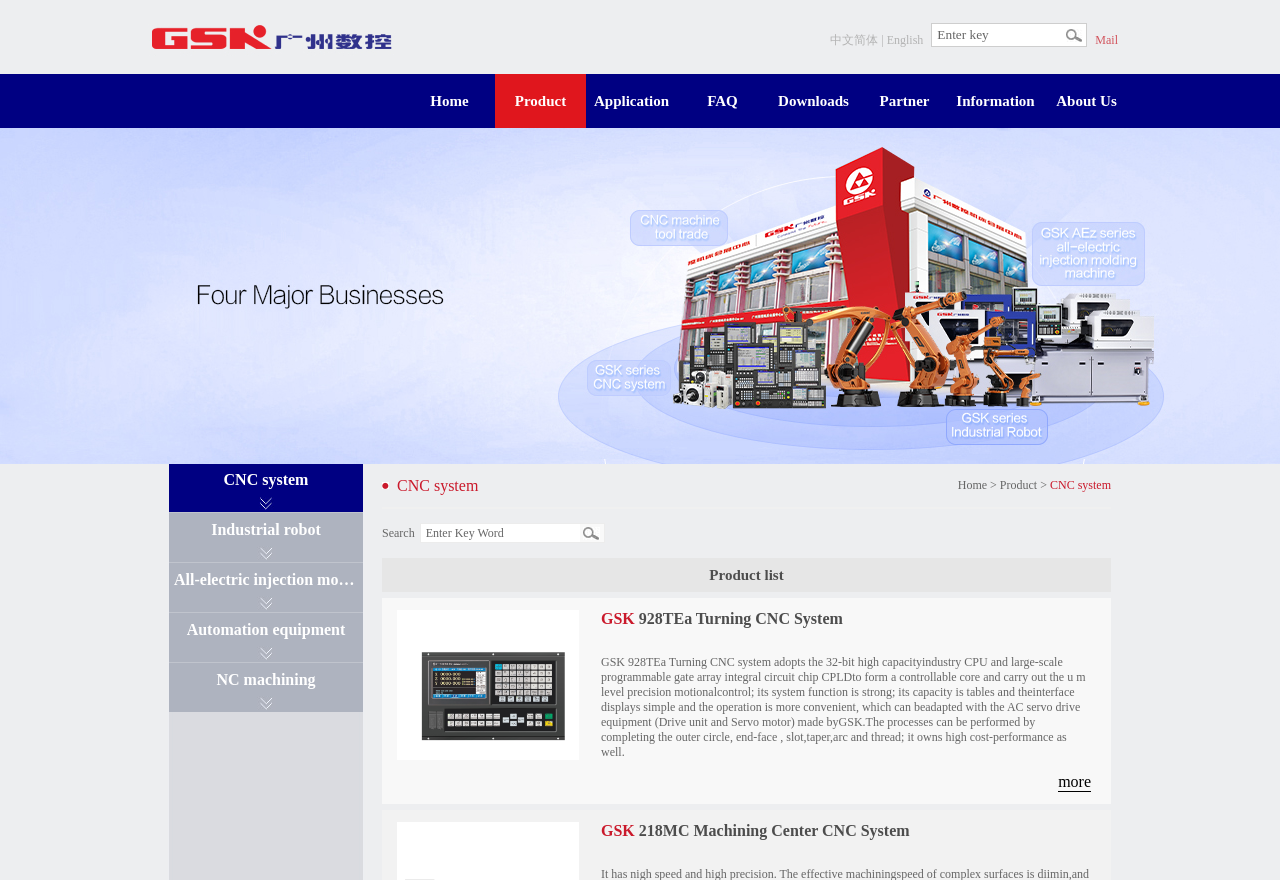Please identify the bounding box coordinates of the element's region that I should click in order to complete the following instruction: "Search for a keyword". The bounding box coordinates consist of four float numbers between 0 and 1, i.e., [left, top, right, bottom].

[0.328, 0.594, 0.453, 0.617]